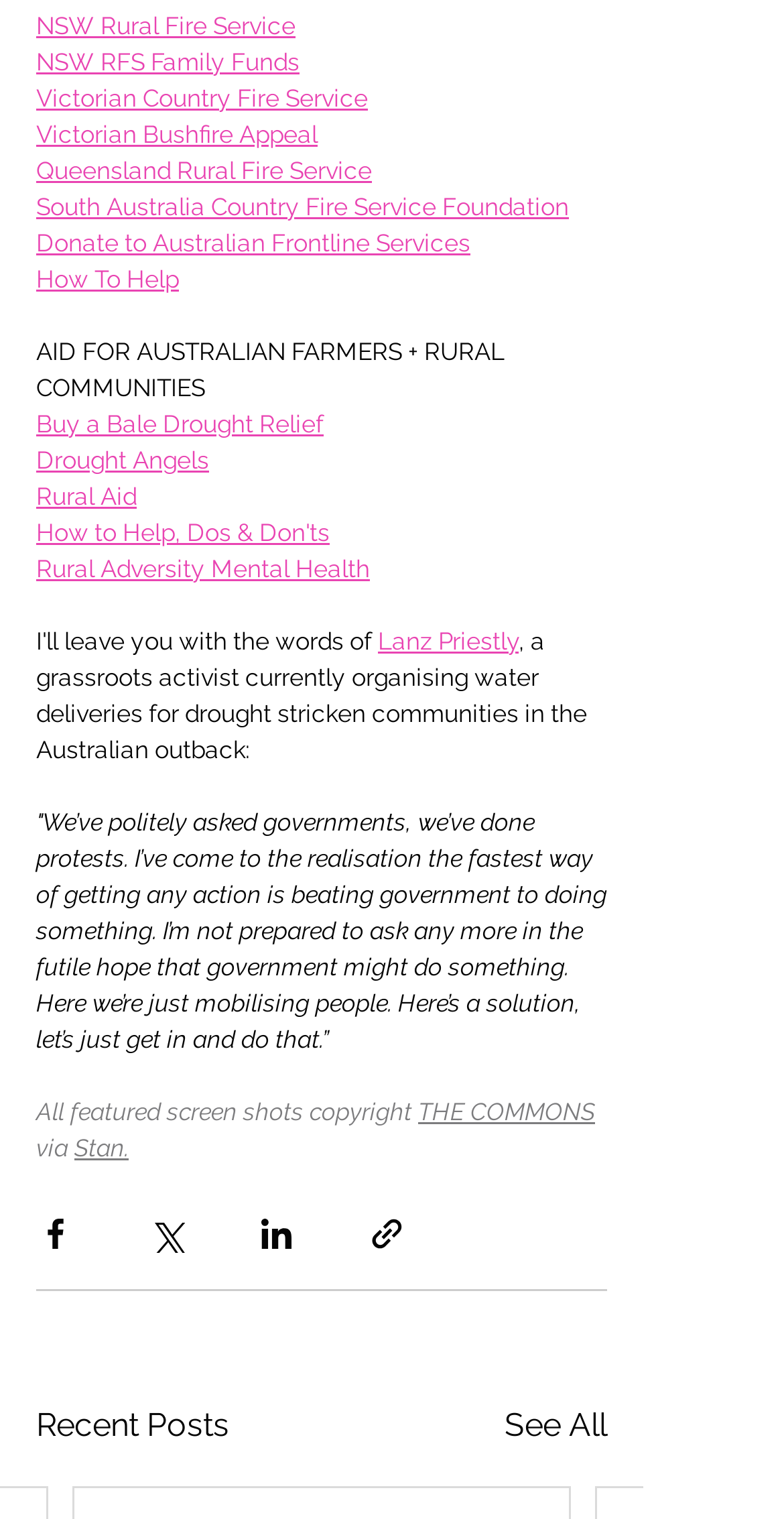Please identify the bounding box coordinates of the element I should click to complete this instruction: 'Donate to Australian Frontline Services'. The coordinates should be given as four float numbers between 0 and 1, like this: [left, top, right, bottom].

[0.046, 0.151, 0.6, 0.17]